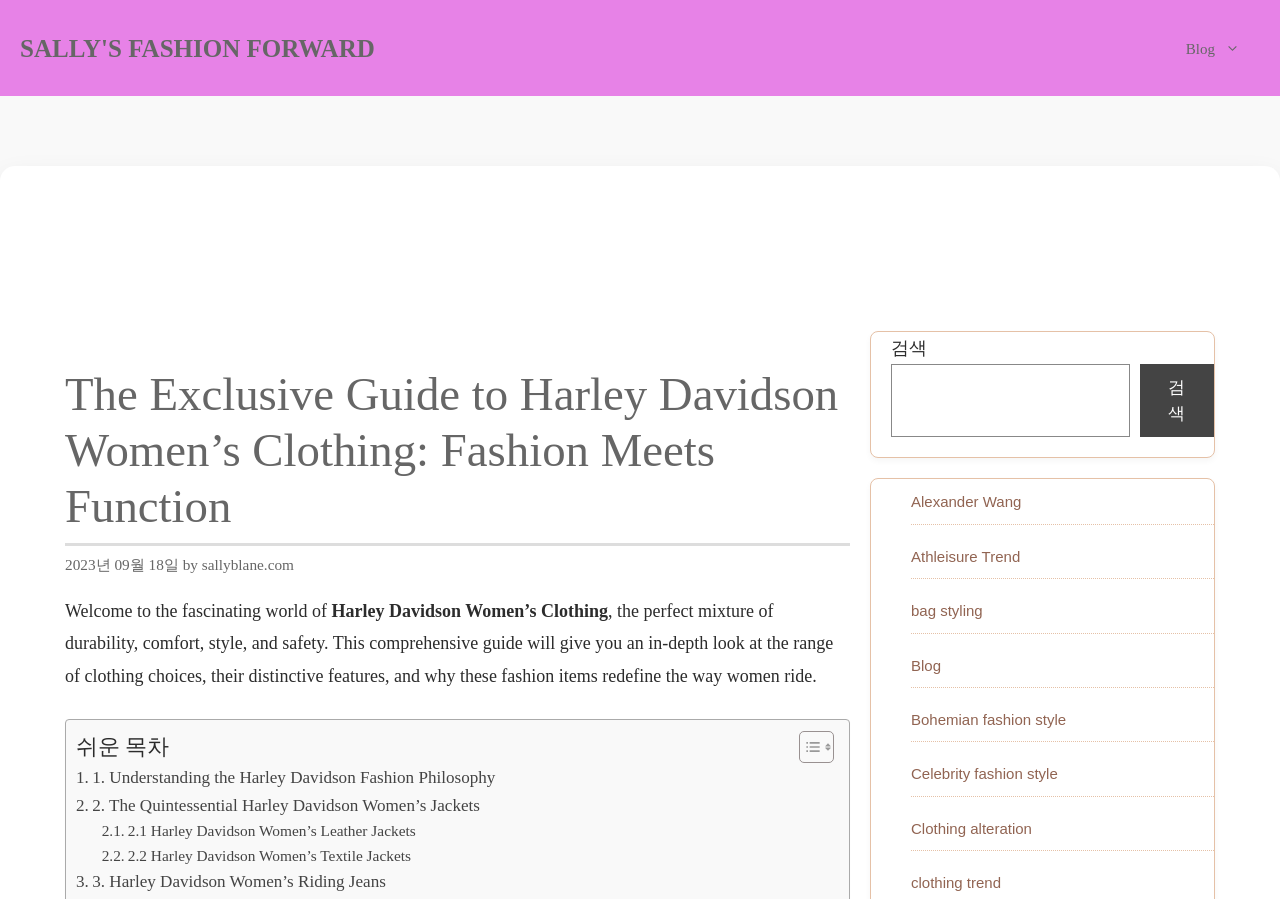Extract the bounding box coordinates for the described element: "Toggle". The coordinates should be represented as four float numbers between 0 and 1: [left, top, right, bottom].

[0.612, 0.812, 0.648, 0.85]